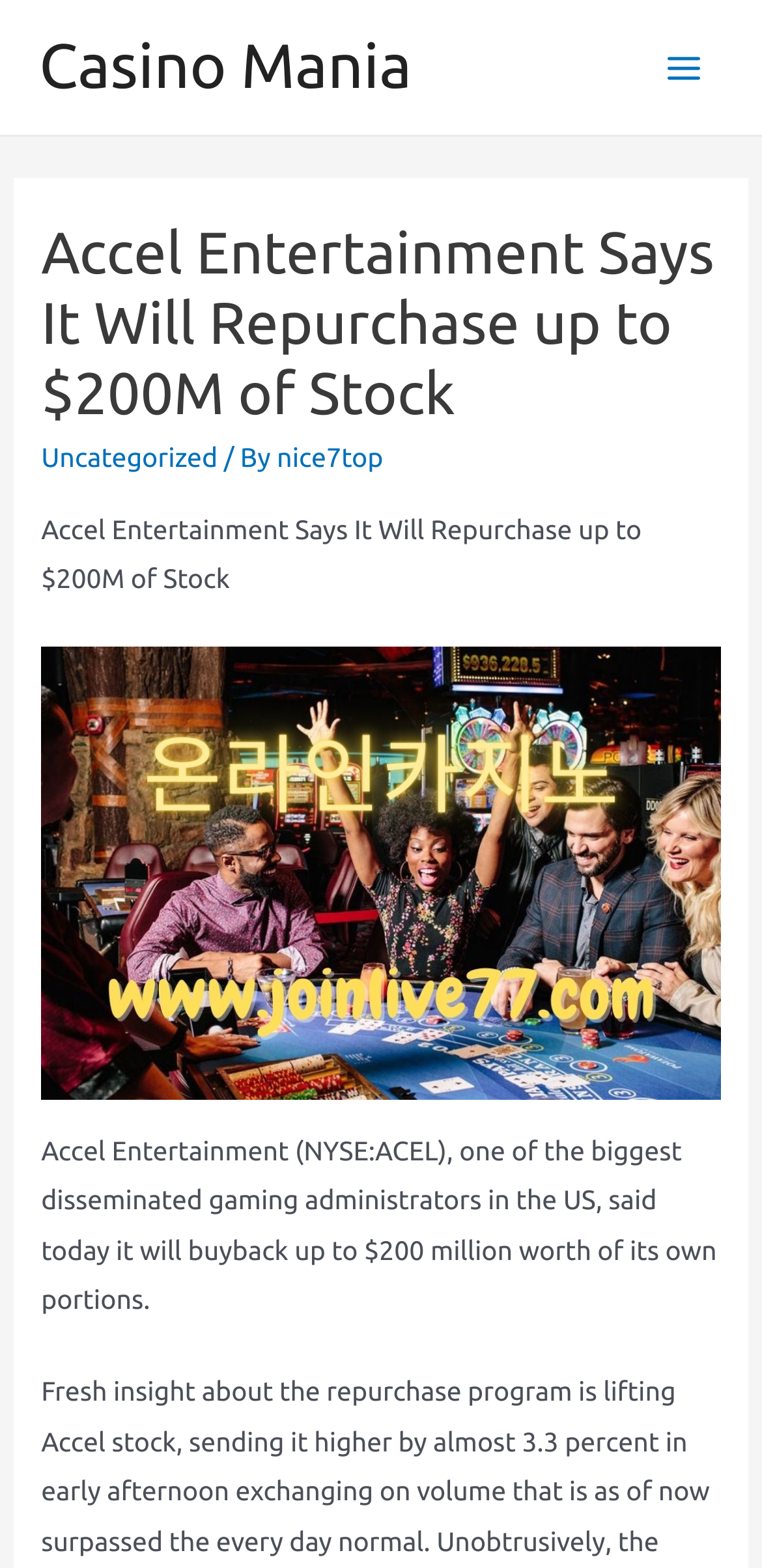Analyze and describe the webpage in a detailed narrative.

The webpage is about Accel Entertainment's announcement to repurchase up to $200 million of its stock. At the top left of the page, there is a link to "Casino Mania" and a button labeled "Main Menu" at the top right. The main content of the page is divided into two sections. 

On the left side, there is a header section that contains a heading with the title of the article, "Accel Entertainment Says It Will Repurchase up to $200M of Stock". Below the heading, there are three links: "Uncategorized", a link to "nice7top", and a text "/ By" in between. 

On the right side, there is a large section that contains the article's content. The article starts with a static text that repeats the title, followed by a figure, likely an image, and then the main article text. The article text describes Accel Entertainment's decision to buy back up to $200 million worth of its own shares. At the bottom of the article, there is another link, but its text is not specified.